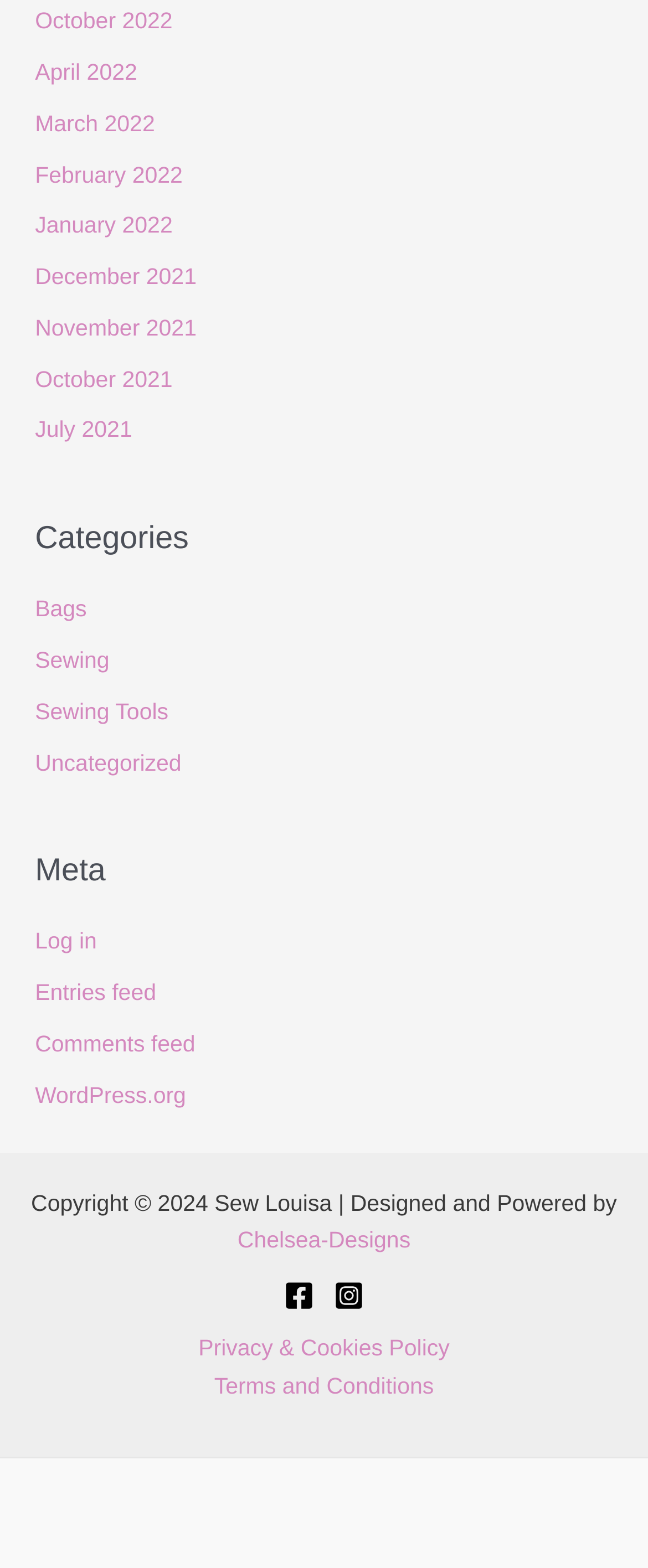Please specify the coordinates of the bounding box for the element that should be clicked to carry out this instruction: "Visit Facebook page". The coordinates must be four float numbers between 0 and 1, formatted as [left, top, right, bottom].

[0.438, 0.817, 0.485, 0.836]